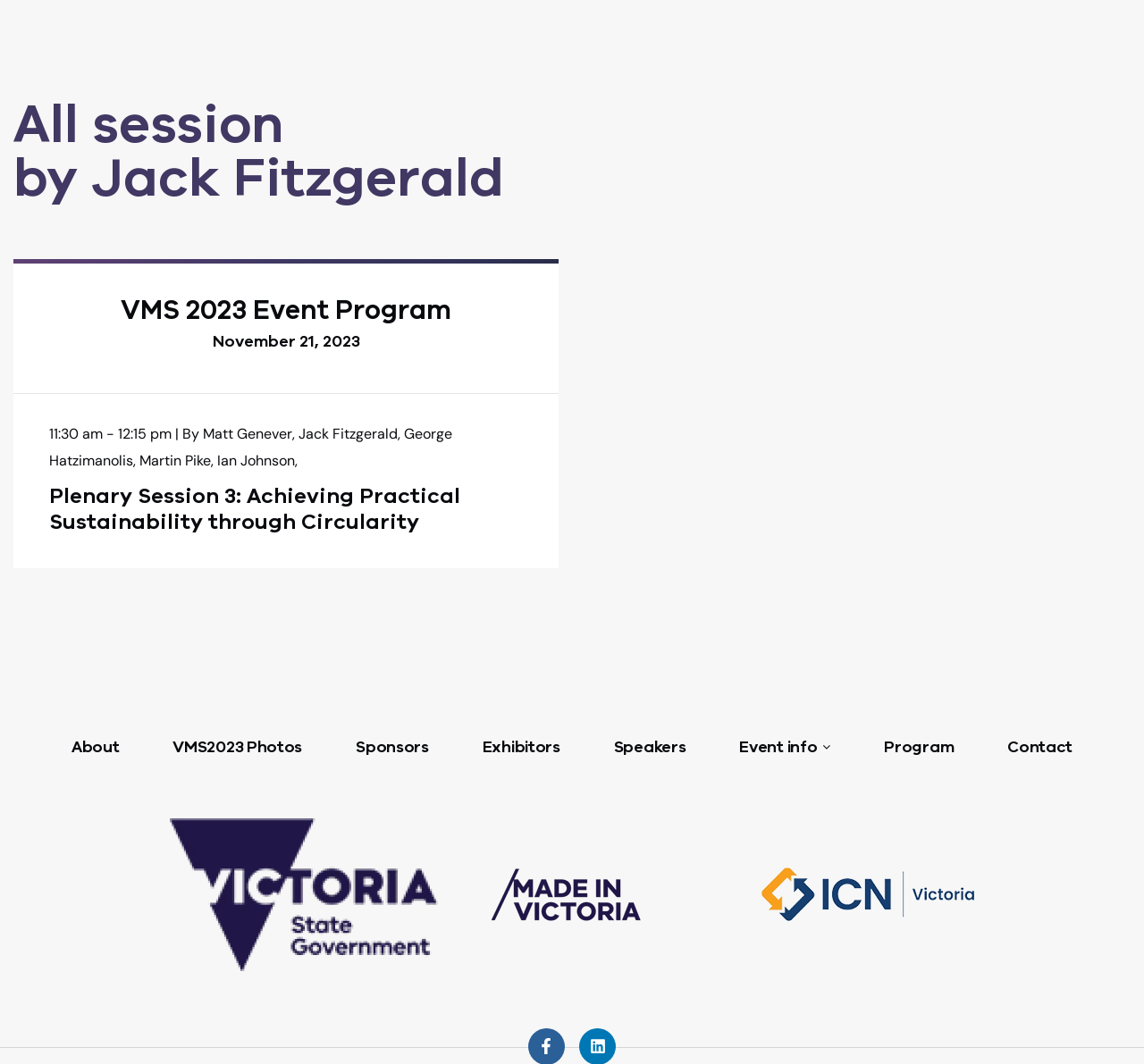Using the element description: "George Hatzimanolis", determine the bounding box coordinates for the specified UI element. The coordinates should be four float numbers between 0 and 1, [left, top, right, bottom].

[0.043, 0.399, 0.395, 0.442]